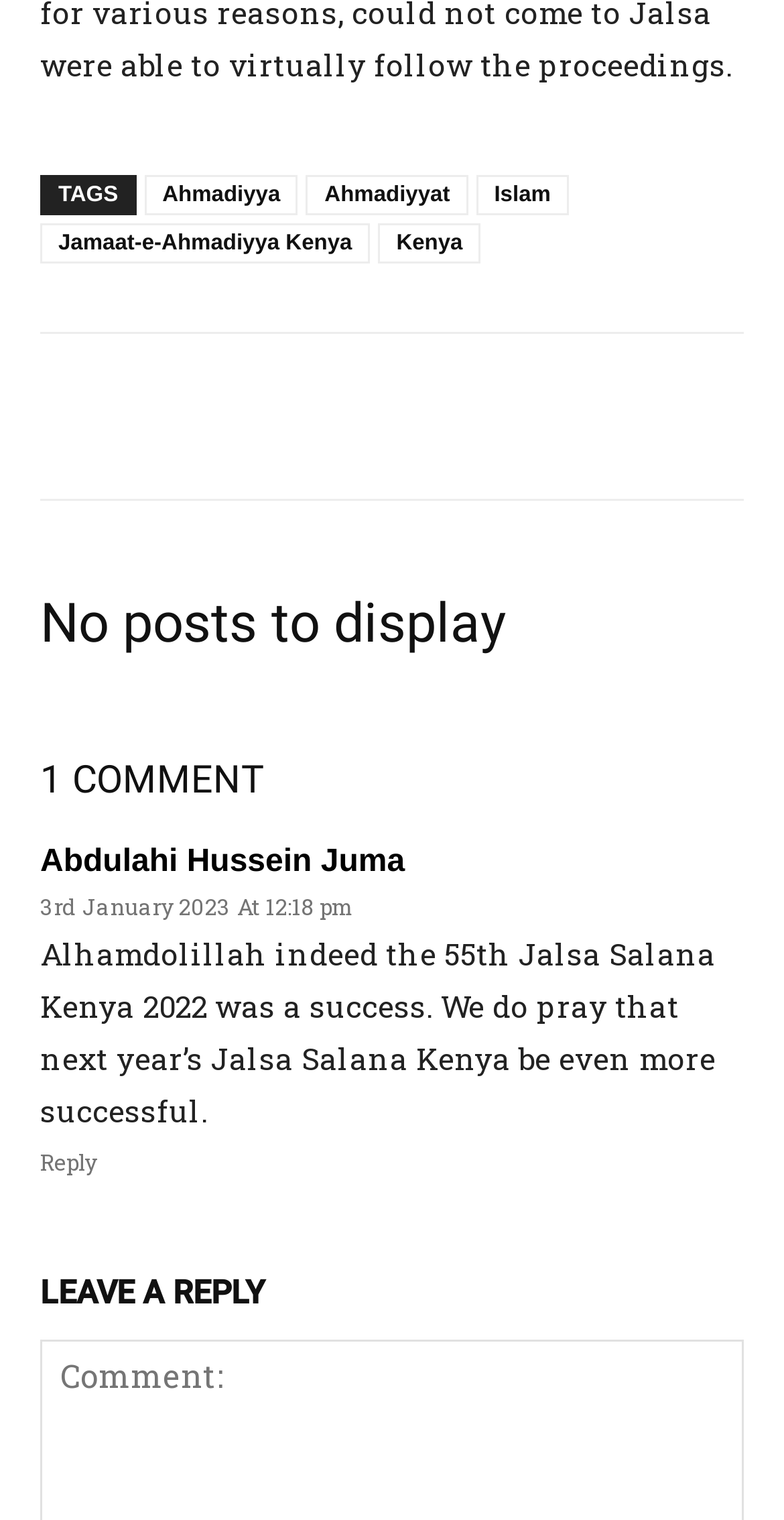What is the topic of the latest article?
Based on the visual, give a brief answer using one word or a short phrase.

Jalsa Salana Kenya 2022